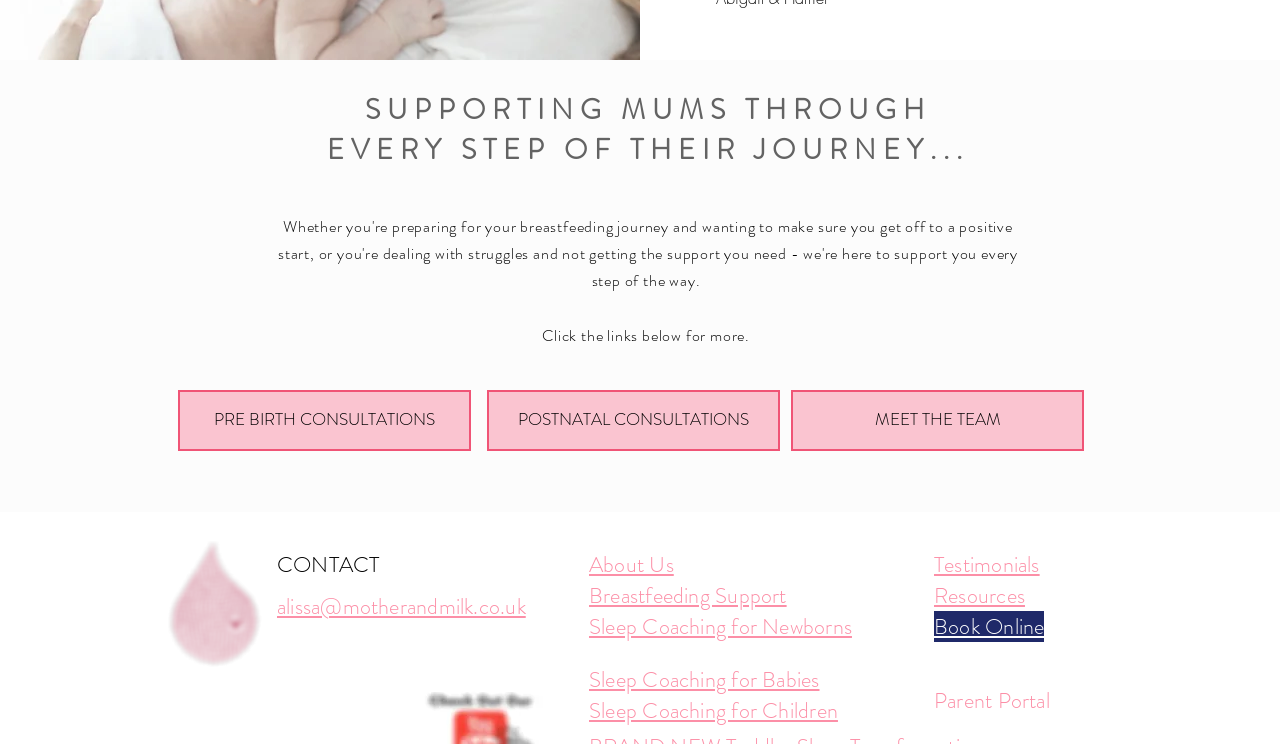Respond to the question below with a concise word or phrase:
What is the logo image file name?

Mother & Milk Logos.png